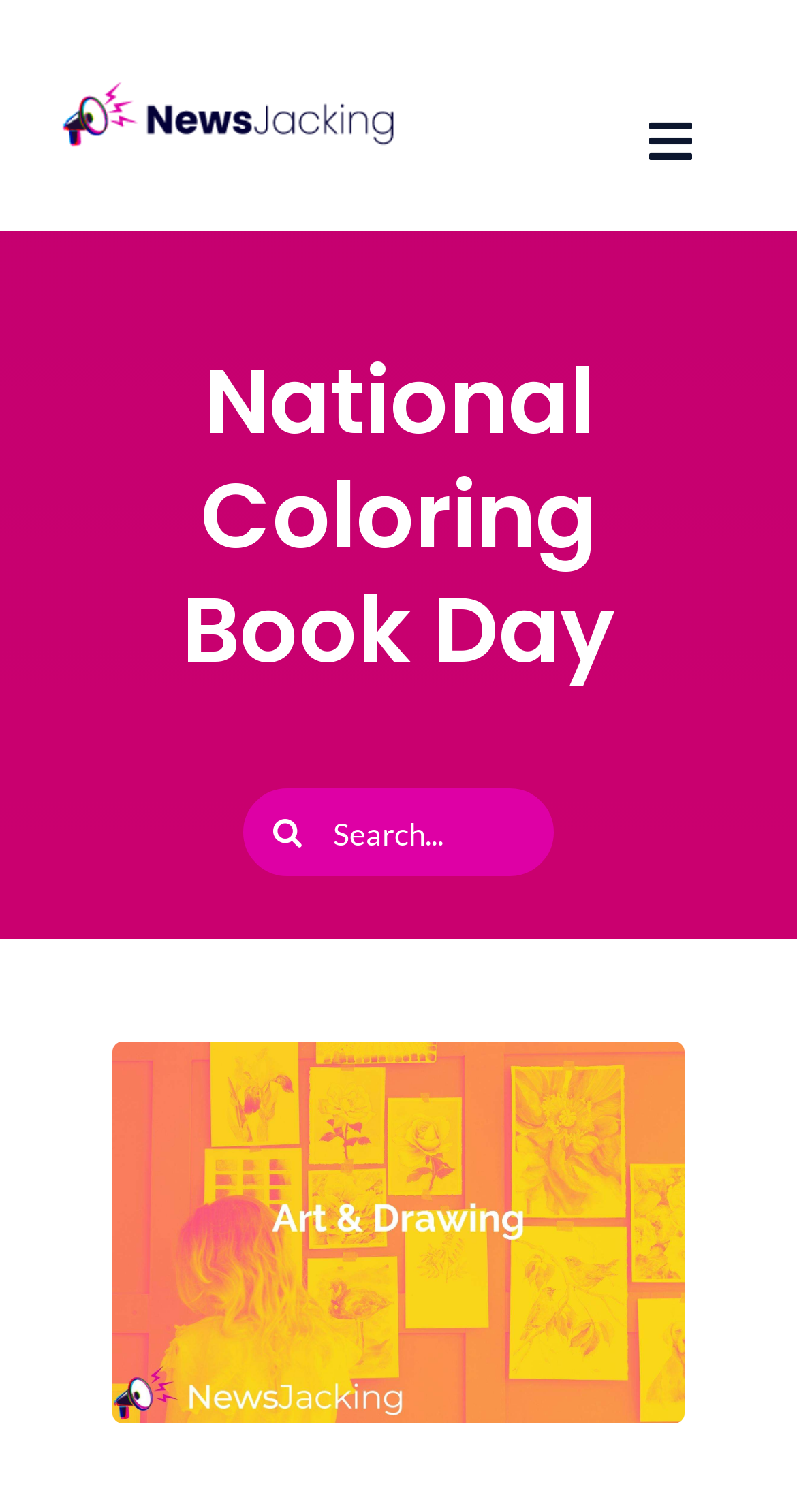Determine the title of the webpage and give its text content.

National Coloring Book Day